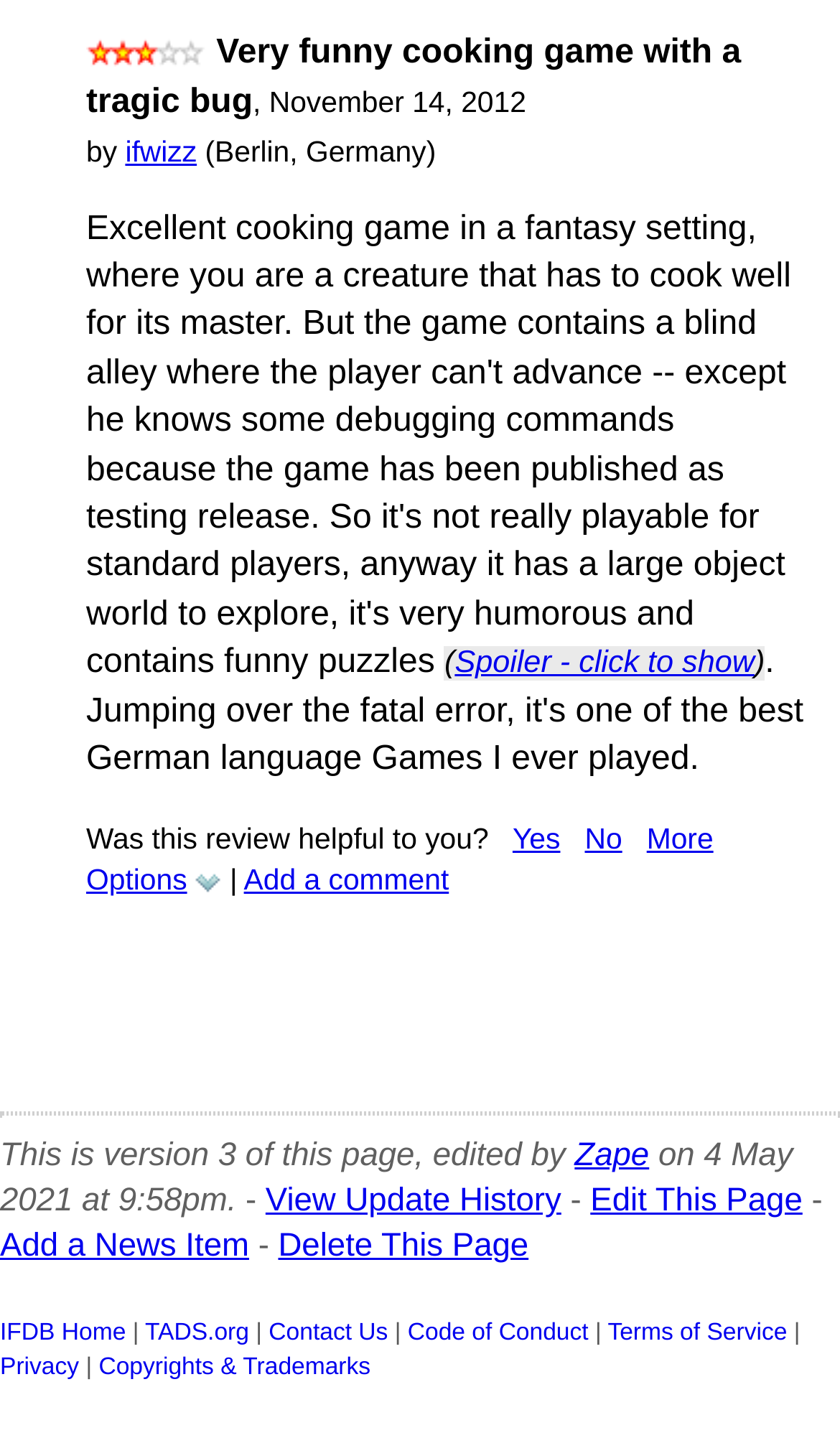Return the bounding box coordinates of the UI element that corresponds to this description: "TADS.org". The coordinates must be given as four float numbers in the range of 0 and 1, [left, top, right, bottom].

[0.173, 0.92, 0.297, 0.938]